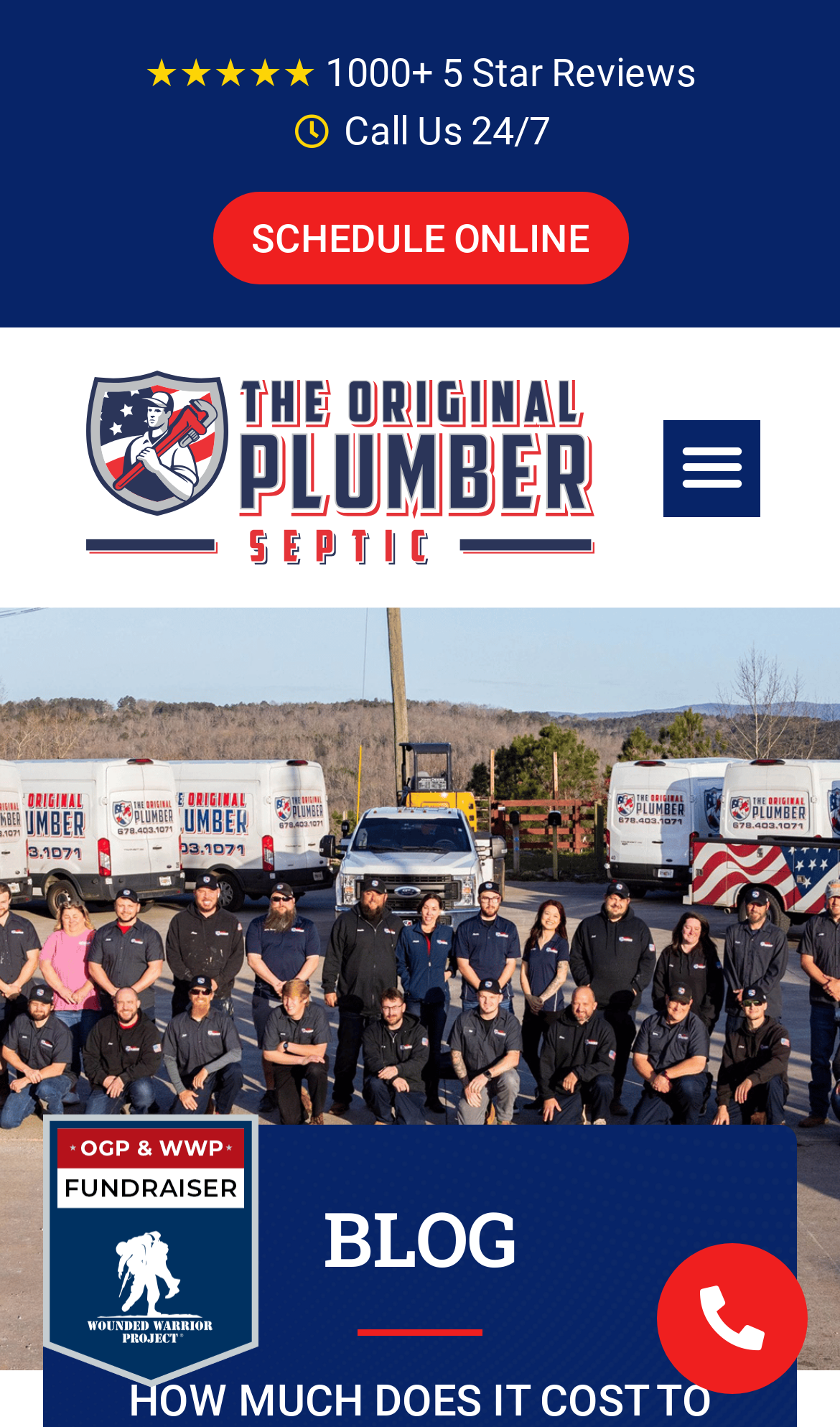Please give a succinct answer using a single word or phrase:
What section of the website is accessible via the top-right link?

BLOG